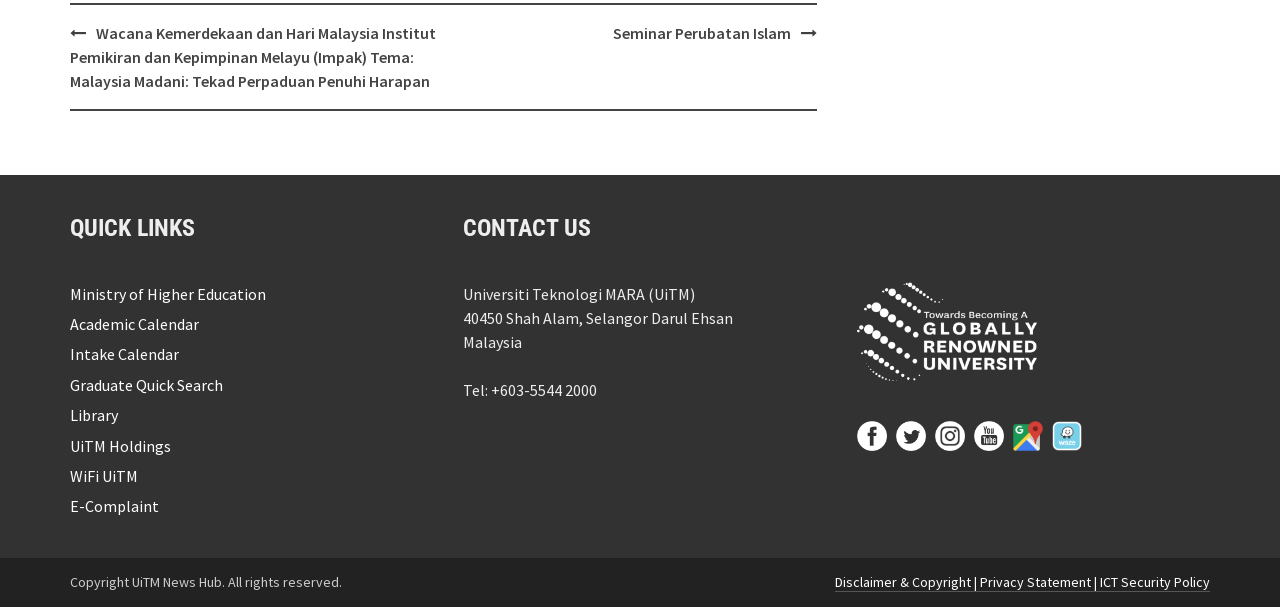Can you provide the bounding box coordinates for the element that should be clicked to implement the instruction: "Visit the Ministry of Higher Education website"?

[0.055, 0.467, 0.208, 0.5]